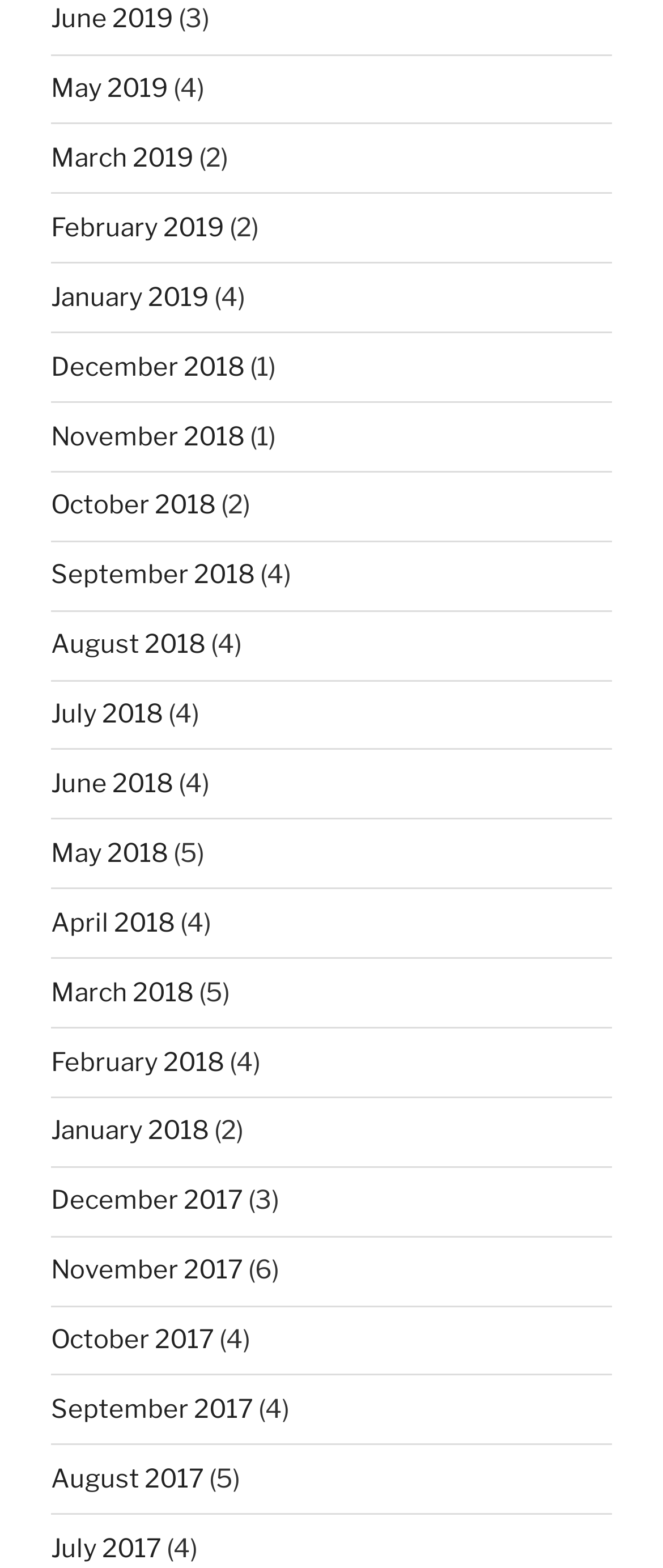Please locate the bounding box coordinates of the element that should be clicked to achieve the given instruction: "View March 2019".

[0.077, 0.091, 0.292, 0.111]